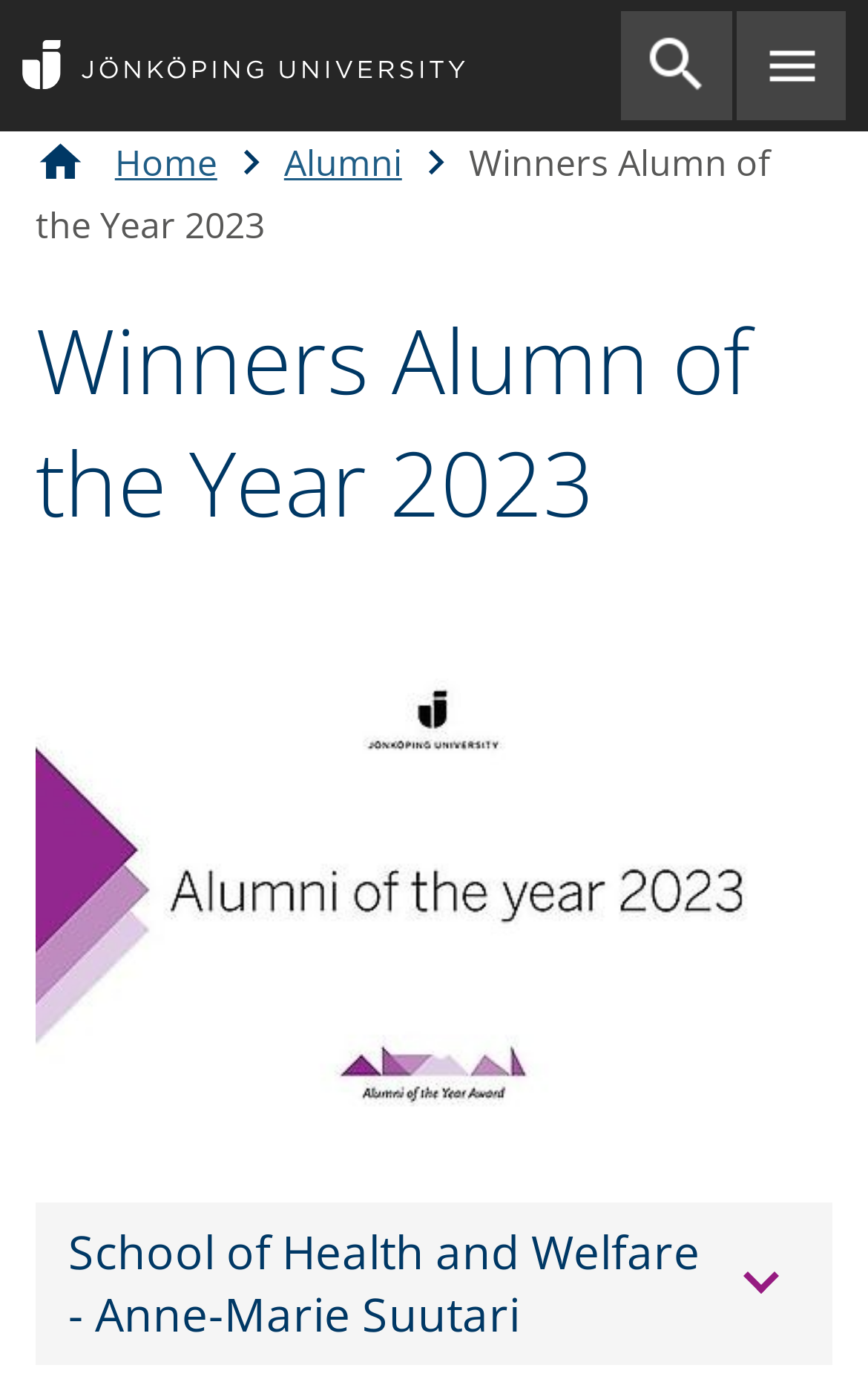Using the details from the image, please elaborate on the following question: What is the name of the person being awarded?

I found this answer by looking at the heading element that says 'School of Health and Welfare - Anne-Marie Suutari'. This heading is likely describing the school and the person being awarded, so I extracted the person's name from this element.